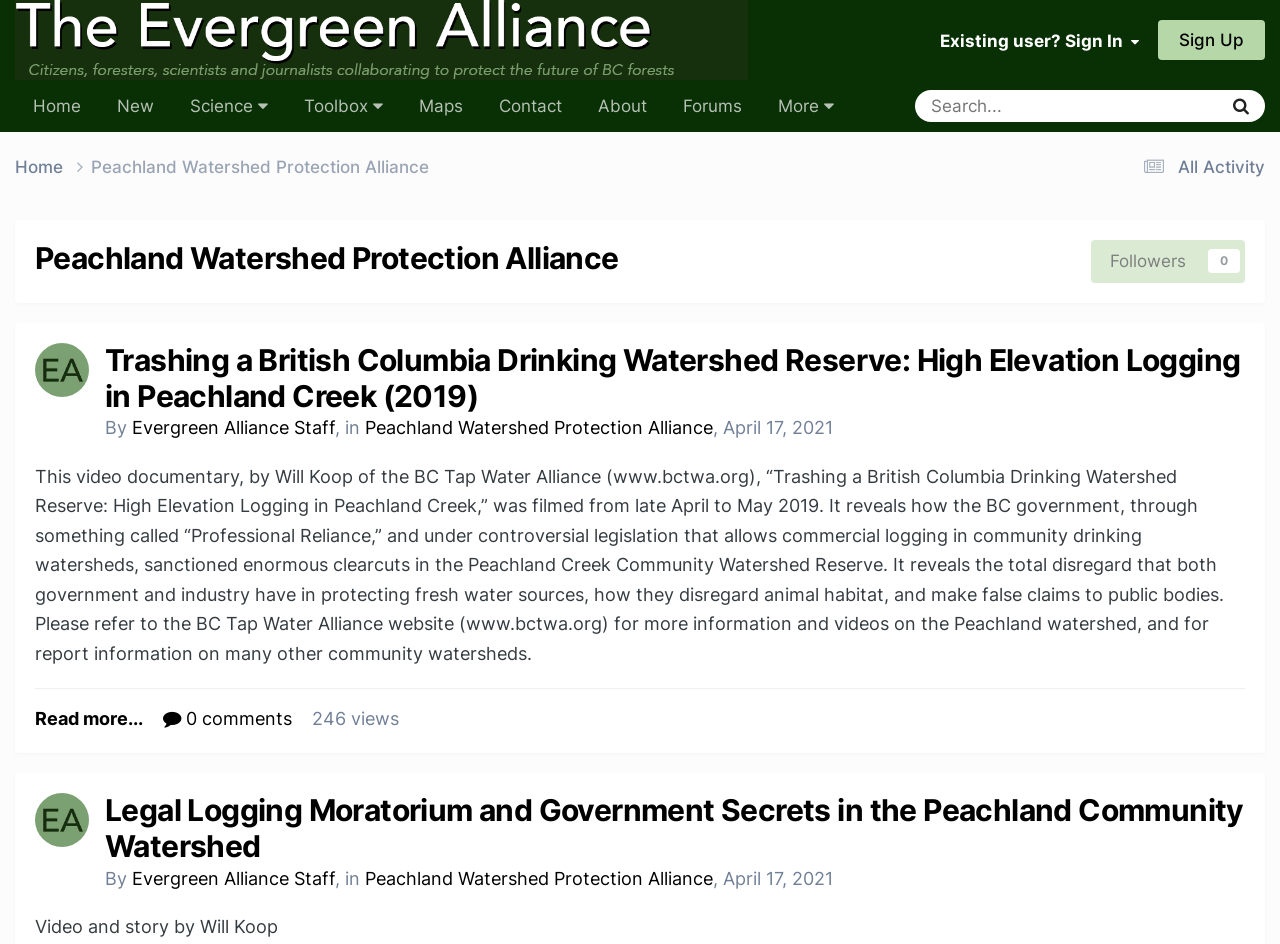Please specify the bounding box coordinates in the format (top-left x, top-left y, bottom-right x, bottom-right y), with values ranging from 0 to 1. Identify the bounding box for the UI component described as follows: Science

[0.134, 0.085, 0.223, 0.14]